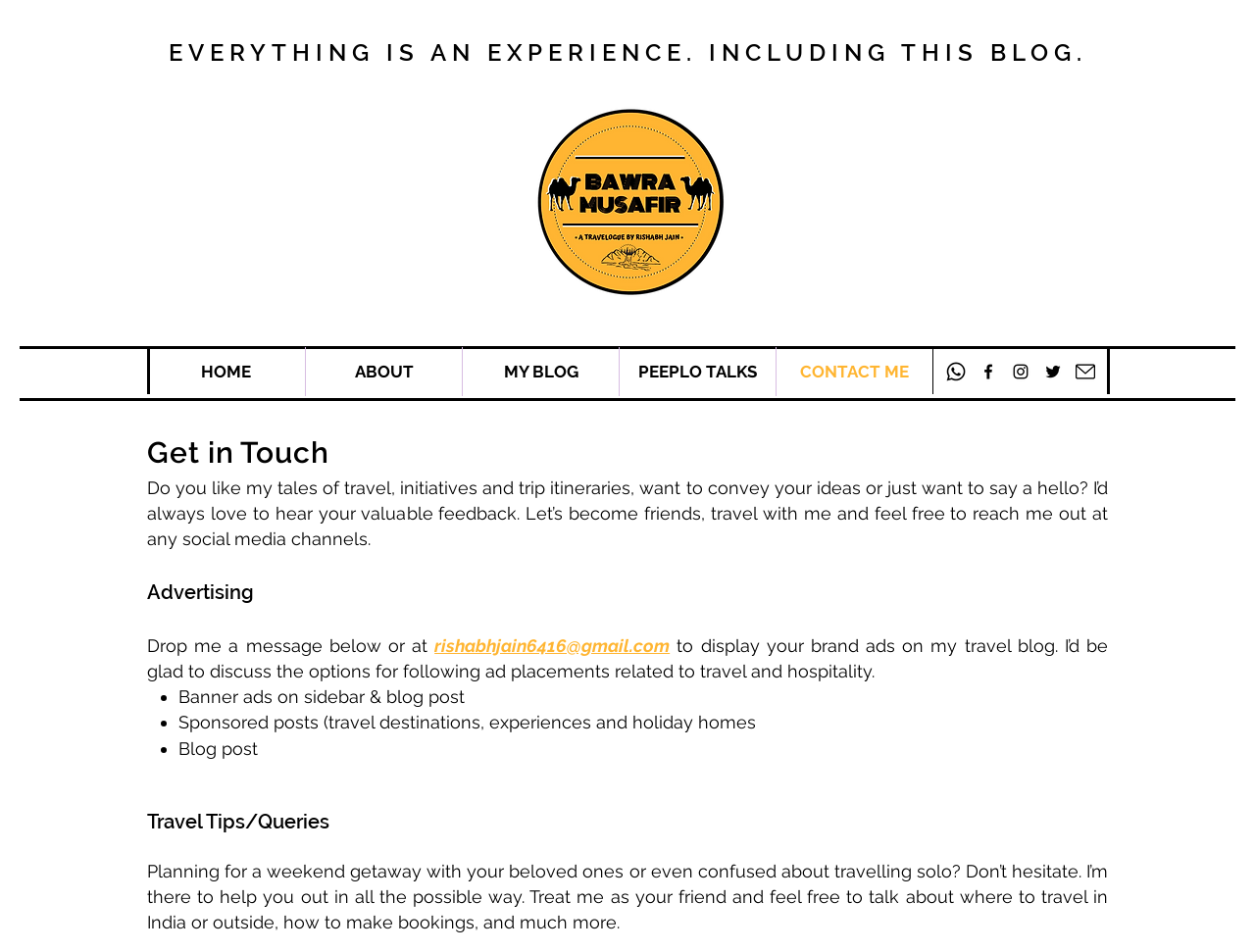Please specify the bounding box coordinates for the clickable region that will help you carry out the instruction: "View the 'ABOUT' page".

[0.244, 0.365, 0.368, 0.416]